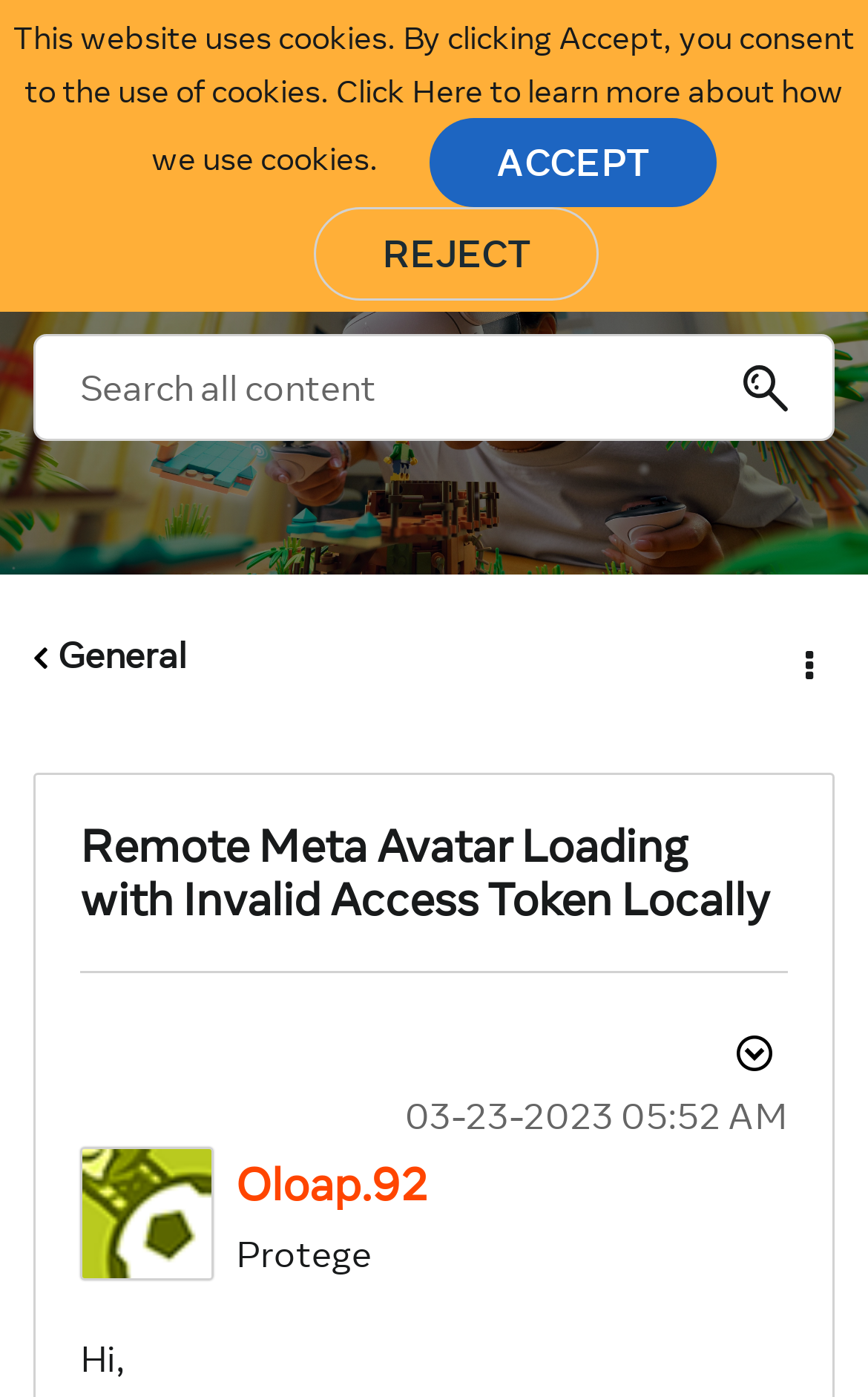Please specify the bounding box coordinates of the clickable section necessary to execute the following command: "Click on the NaijNaira logo".

None